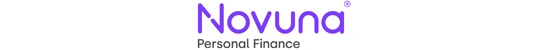Explain what is happening in the image with elaborate details.

The image features the logo and branding for "Novuna Personal Finance." The design showcases the brand name "Novuna" prominently in a bold, modern purple font, reflecting a contemporary and approachable financial service. Underneath, the tagline "Personal Finance" is displayed in a smaller, grey text, emphasizing the company’s focus on providing accessible financial solutions to individuals. The overall aesthetic of the logo conveys professionalism while maintaining a friendly appearance, suggesting a commitment to simplifying finance for its users.